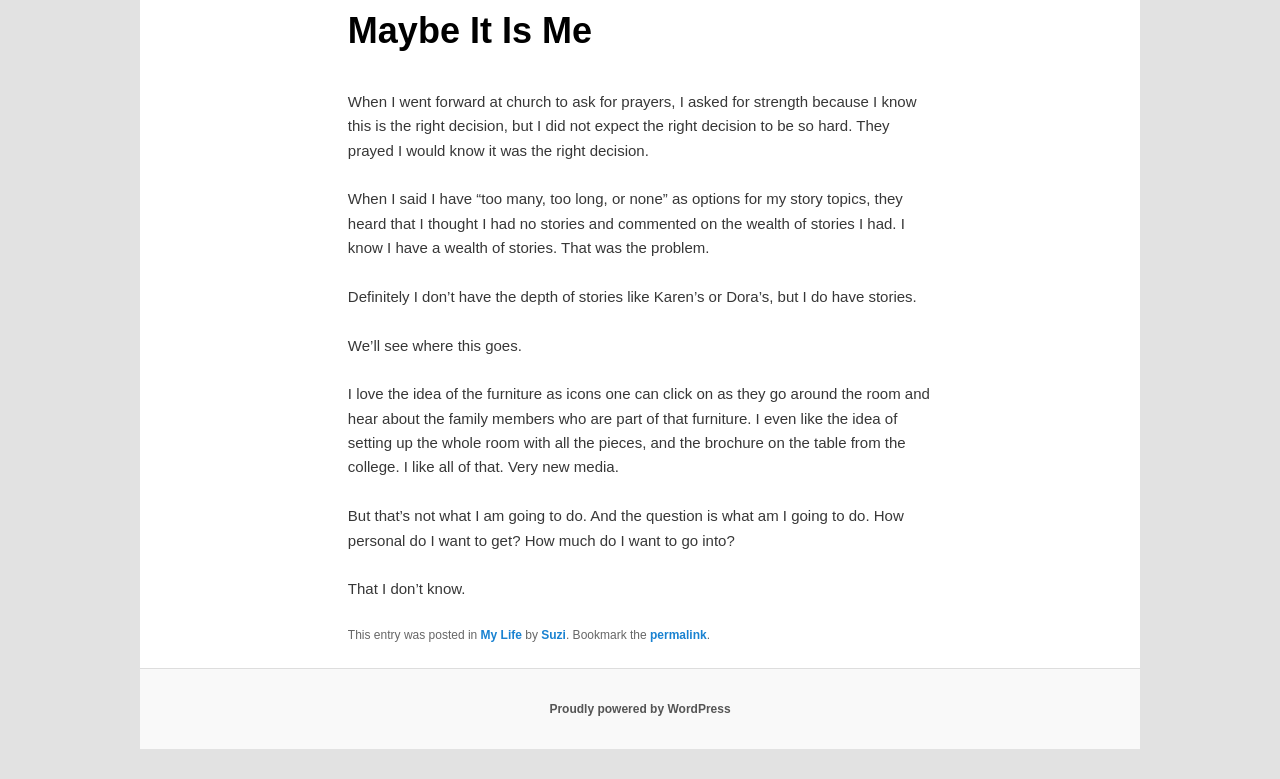Based on the element description Proudly powered by WordPress, identify the bounding box of the UI element in the given webpage screenshot. The coordinates should be in the format (top-left x, top-left y, bottom-right x, bottom-right y) and must be between 0 and 1.

[0.429, 0.901, 0.571, 0.919]